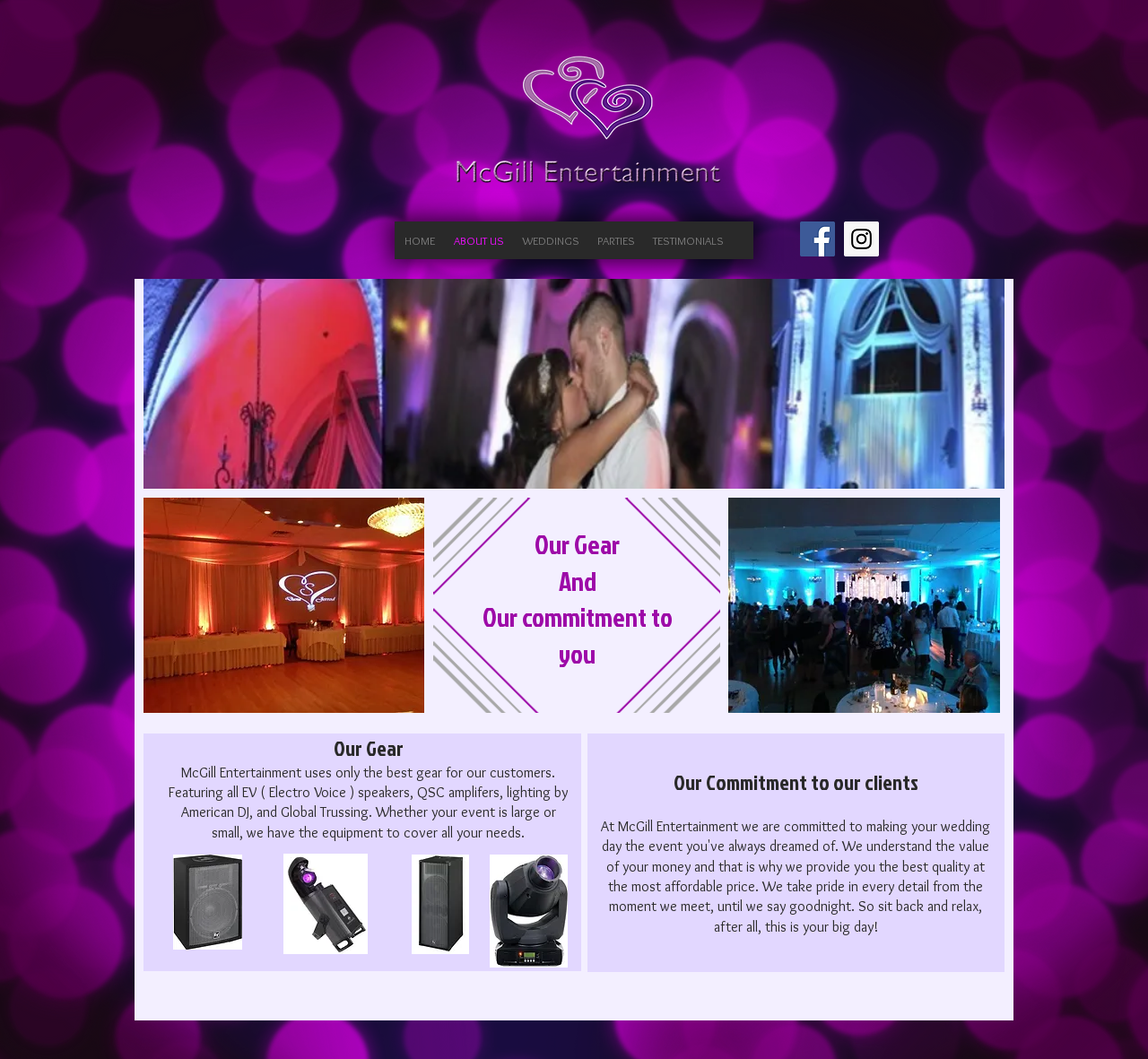What type of events does McGill Entertainment cater to?
Carefully analyze the image and provide a thorough answer to the question.

Based on the navigation menu on the webpage, McGill Entertainment appears to cater to weddings and parties. They have separate links for these two types of events, suggesting that they specialize in providing entertainment services for these occasions.